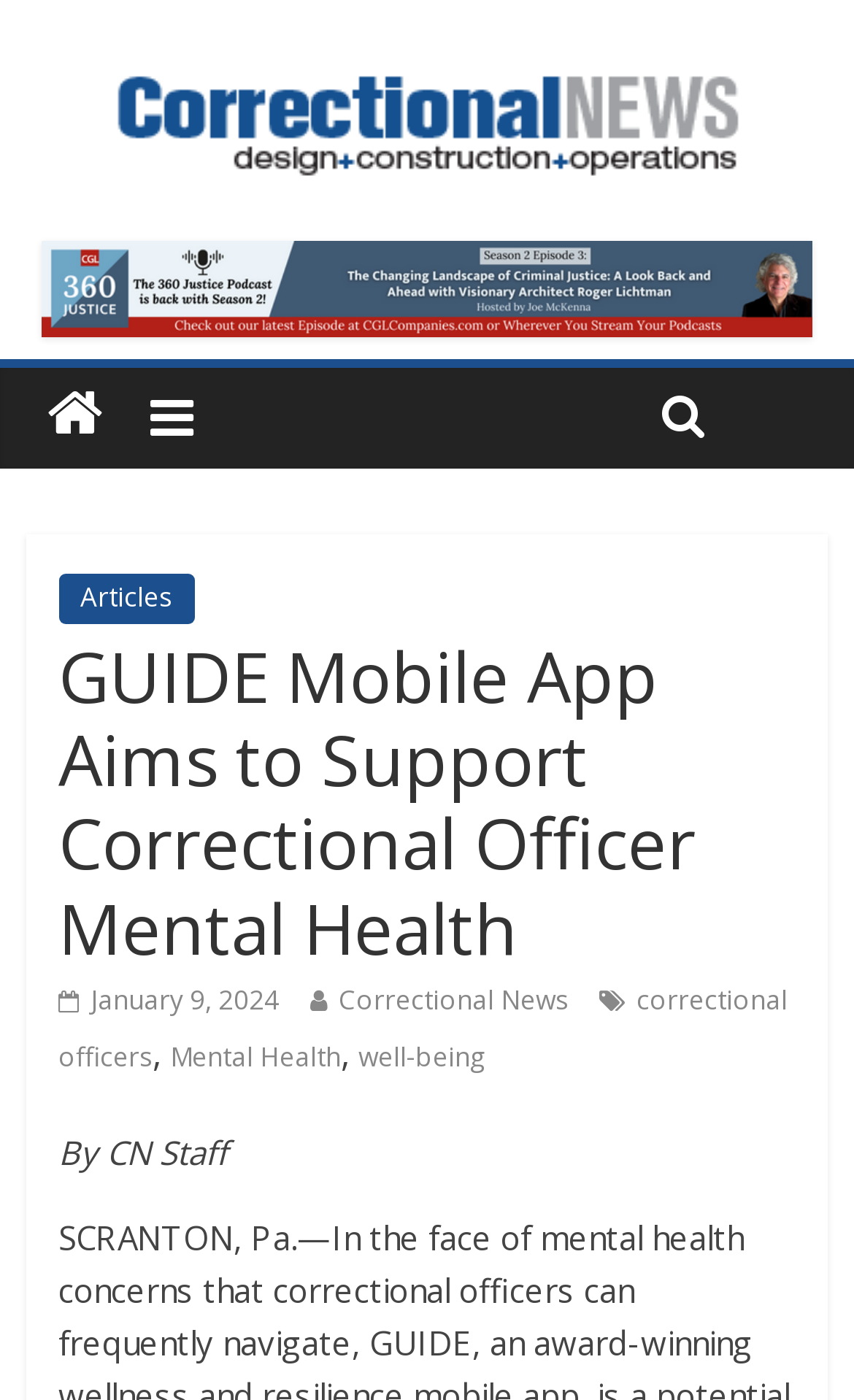Provide a brief response to the question below using a single word or phrase: 
Who wrote the article?

CN Staff